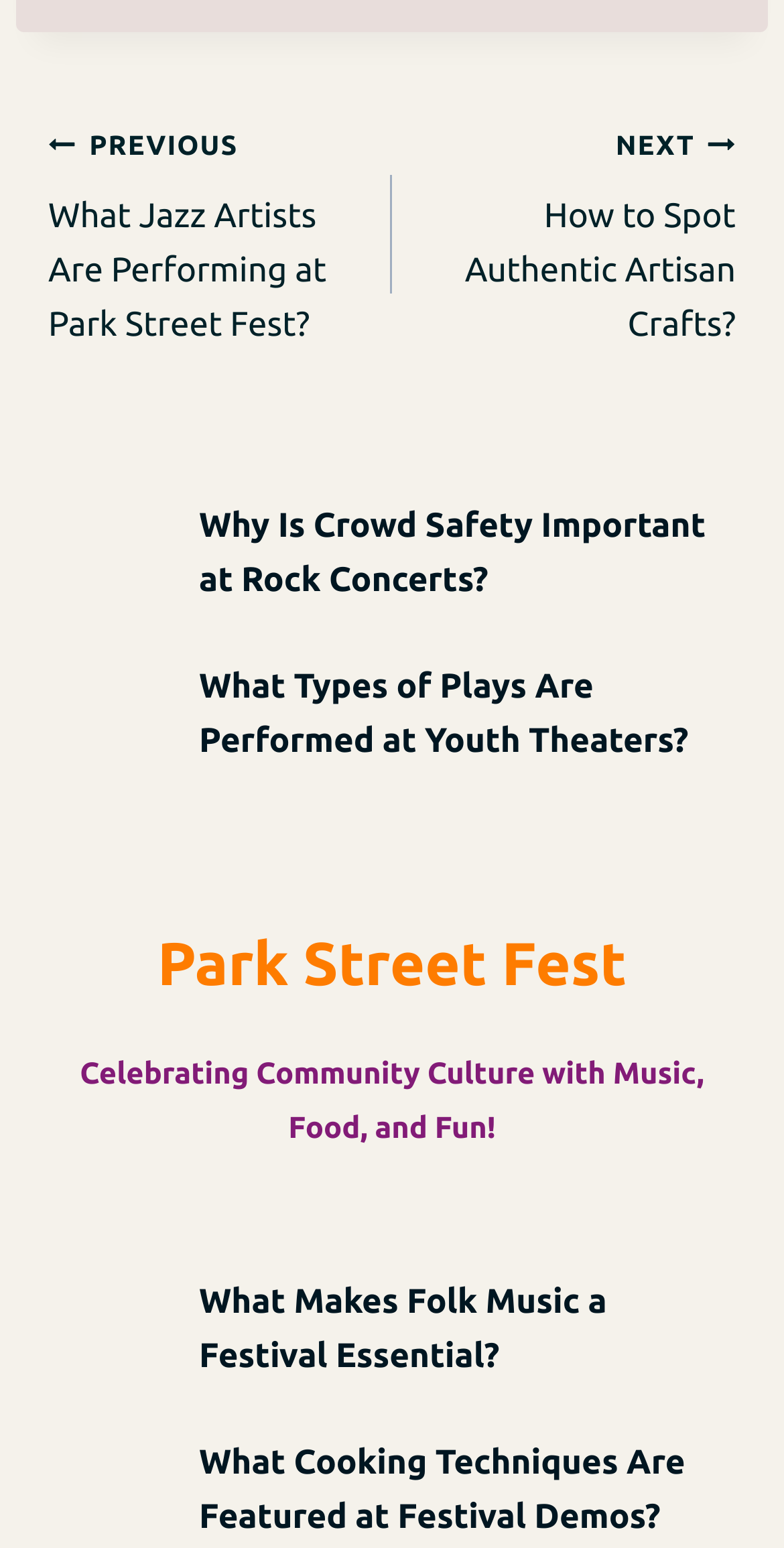Use a single word or phrase to answer this question: 
Is the festival demo image indoors?

Yes